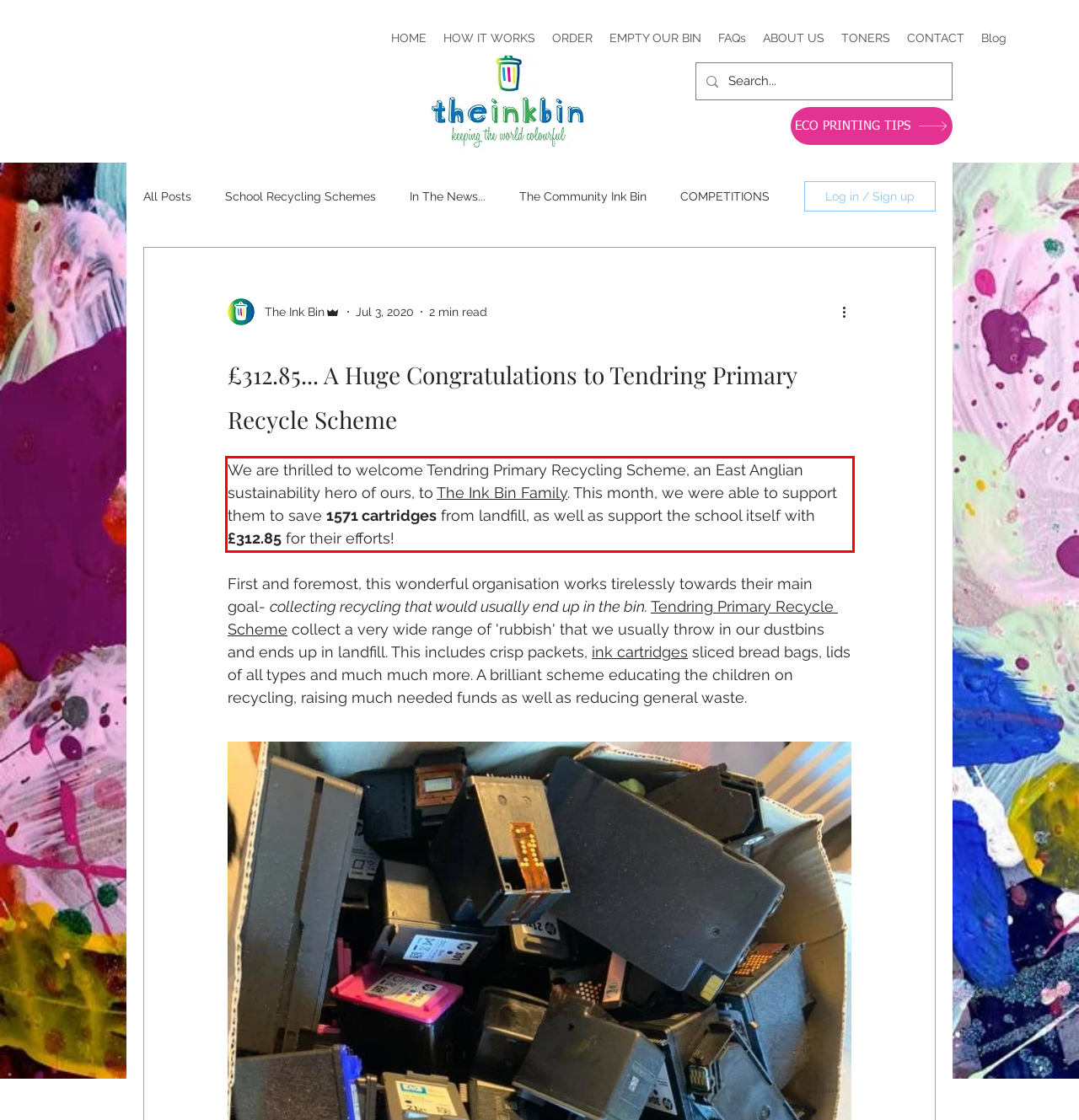With the provided screenshot of a webpage, locate the red bounding box and perform OCR to extract the text content inside it.

We are thrilled to welcome Tendring Primary Recycling Scheme, an East Anglian sustainability hero of ours, to The Ink Bin Family. This month, we were able to support them to save 1571 cartridges from landfill, as well as support the school itself with £312.85 for their efforts!